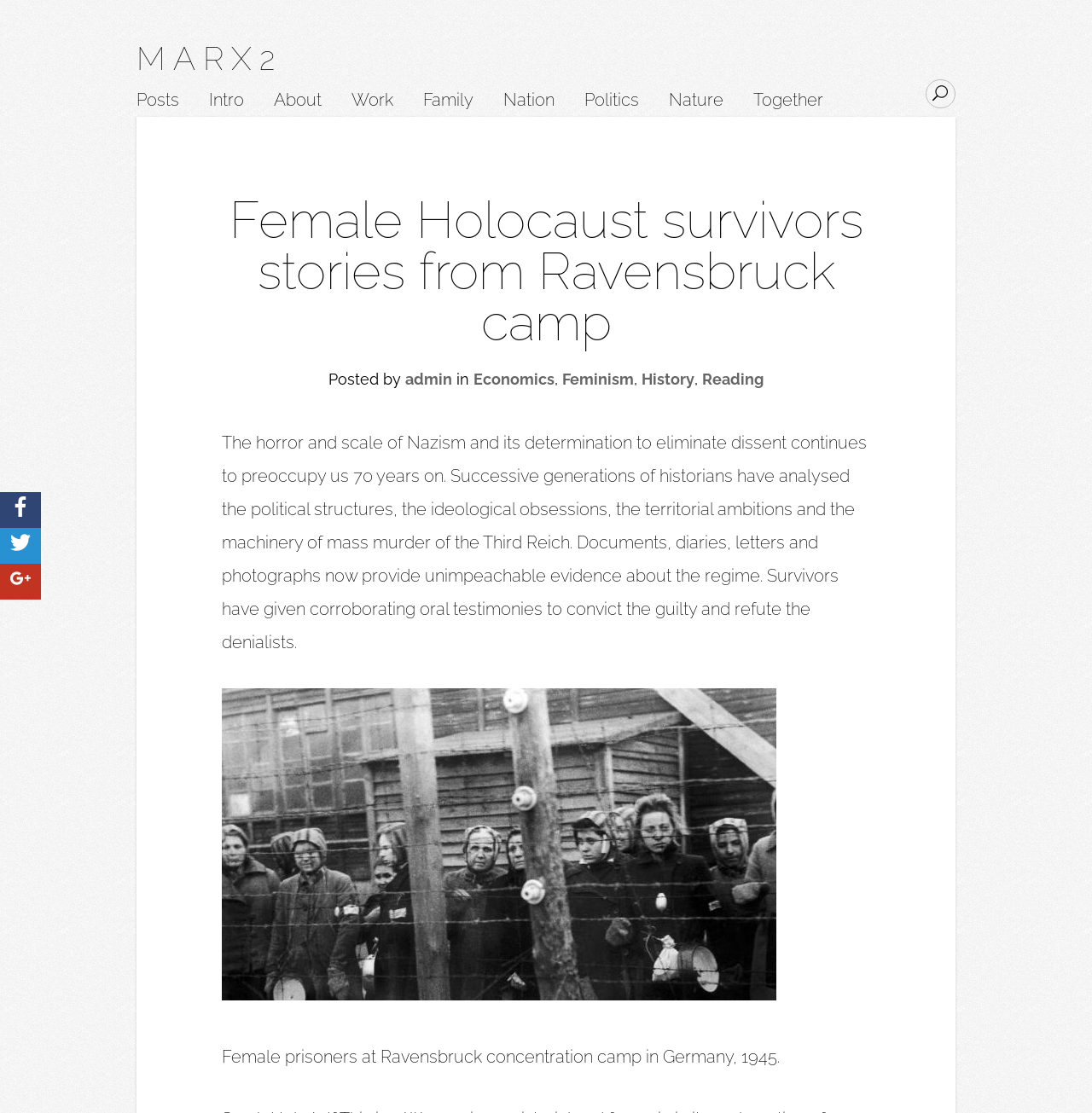Provide a thorough description of the webpage you see.

The webpage is about Female Holocaust survivors' stories from Ravensbruck camp. At the top, there is a heading "MARX2" which is also a link. Below it, there are several links arranged horizontally, including "Posts", "Intro", "About", "Work", "Family", "Nation", "Politics", "Nature", and "Together". 

On the right side of the top section, there is a search box with a textbox. 

Below the top section, there is a heading "Female Holocaust survivors stories from Ravensbruck camp" which spans most of the width of the page. Underneath it, there is a section with text "Posted by admin in Economics, Feminism, History, Reading" which indicates the categories of the article. 

The main content of the webpage is a long paragraph of text that discusses the horrors of Nazism and the importance of remembering the Holocaust. Below the text, there is an image of female prisoners at Ravensbruck concentration camp in Germany, 1945, with a caption describing the image. 

On the left side of the page, there are three links with icons, which are likely navigation buttons.